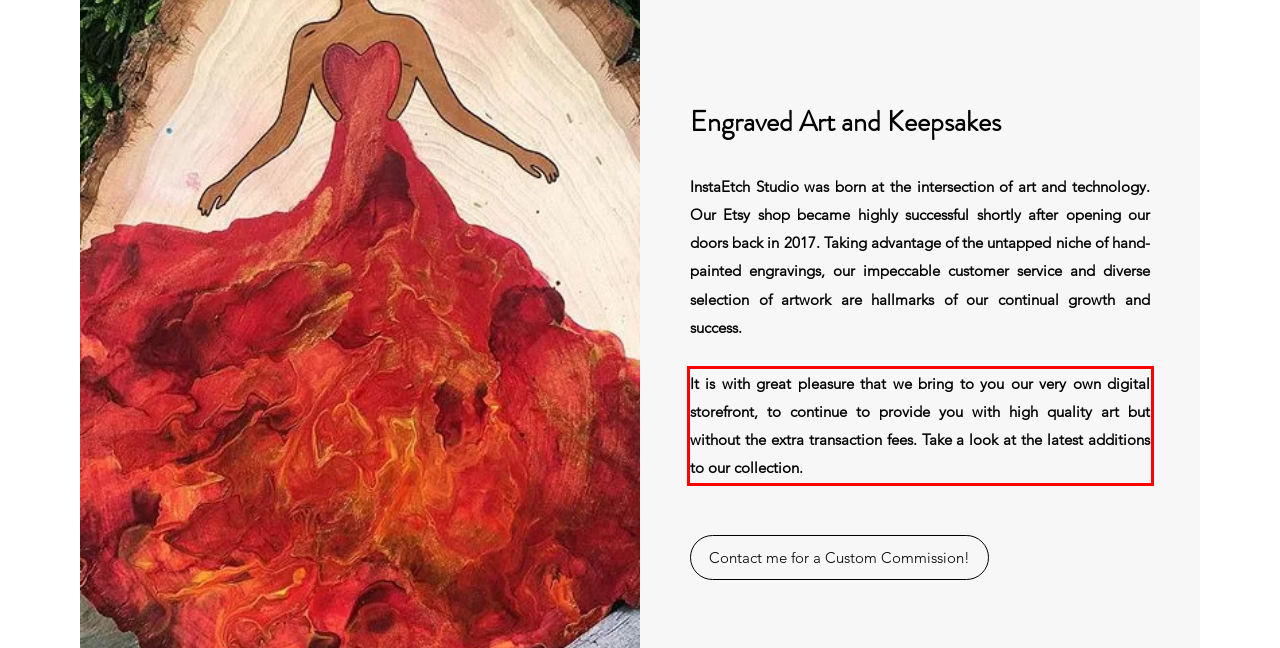Please analyze the provided webpage screenshot and perform OCR to extract the text content from the red rectangle bounding box.

It is with great pleasure that we bring to you our very own digital storefront, to continue to provide you with high quality art but without the extra transaction fees. Take a look at the latest additions to our collection.